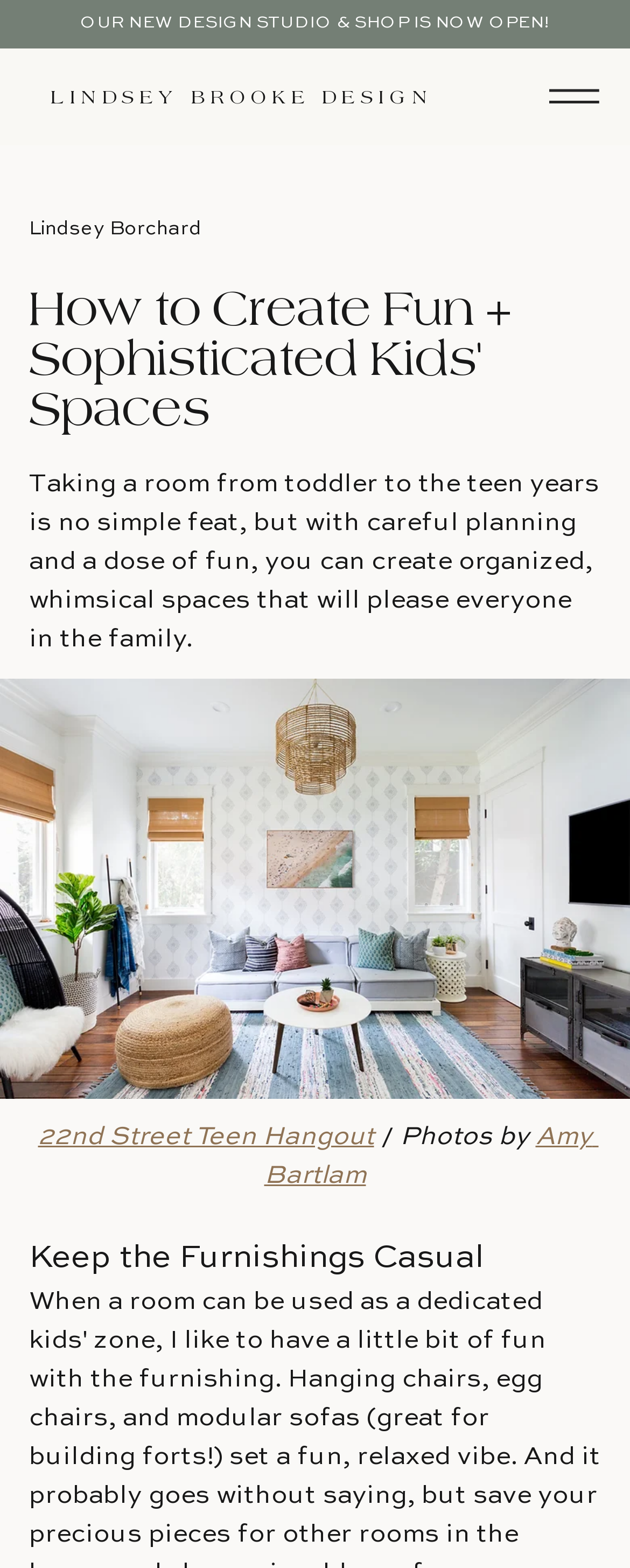Offer an in-depth caption of the entire webpage.

The webpage is about creating fun and sophisticated kids' spaces, with a focus on designing rooms that can adapt from toddlerhood to teenage years. At the top left of the page, there is a heading with the text "LINDSEY BROOKE DESIGN" and a link to the same. On the top right, there is a button with the name "Lindsey Borchard". 

Below the top section, there is a main heading that reads "How to Create Fun + Sophisticated Kids' Spaces". This is followed by a paragraph of text that explains the importance of careful planning and adding a dose of fun to create organized and whimsical spaces that please everyone in the family.

Underneath the text, there is a large image of a kids' playroom with wallpaper and a modular couch. To the right of the image, there are links to related content, including "22nd Street Teen Hangout" and a photo credit to "Amy Bartlam". 

Further down the page, there is a heading that reads "Keep the Furnishings Casual", which suggests that the article will provide tips on choosing furniture for kids' spaces. At the very top of the page, above the main content, there is a heading that announces the opening of a new design studio and shop.